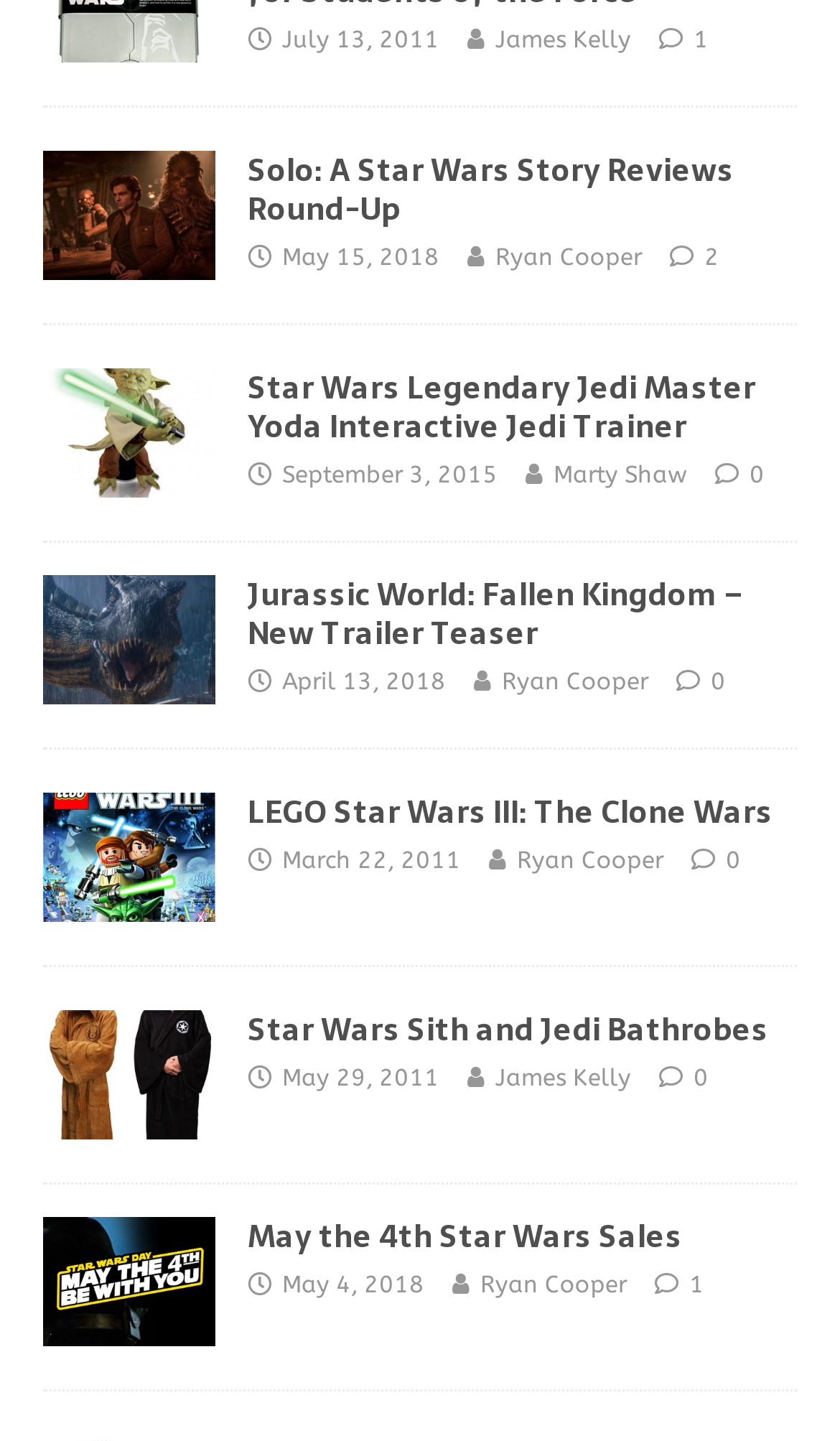Locate the bounding box coordinates of the region to be clicked to comply with the following instruction: "Explore LEGO Star Wars III: The Clone Wars". The coordinates must be four float numbers between 0 and 1, in the form [left, top, right, bottom].

[0.051, 0.55, 0.256, 0.64]